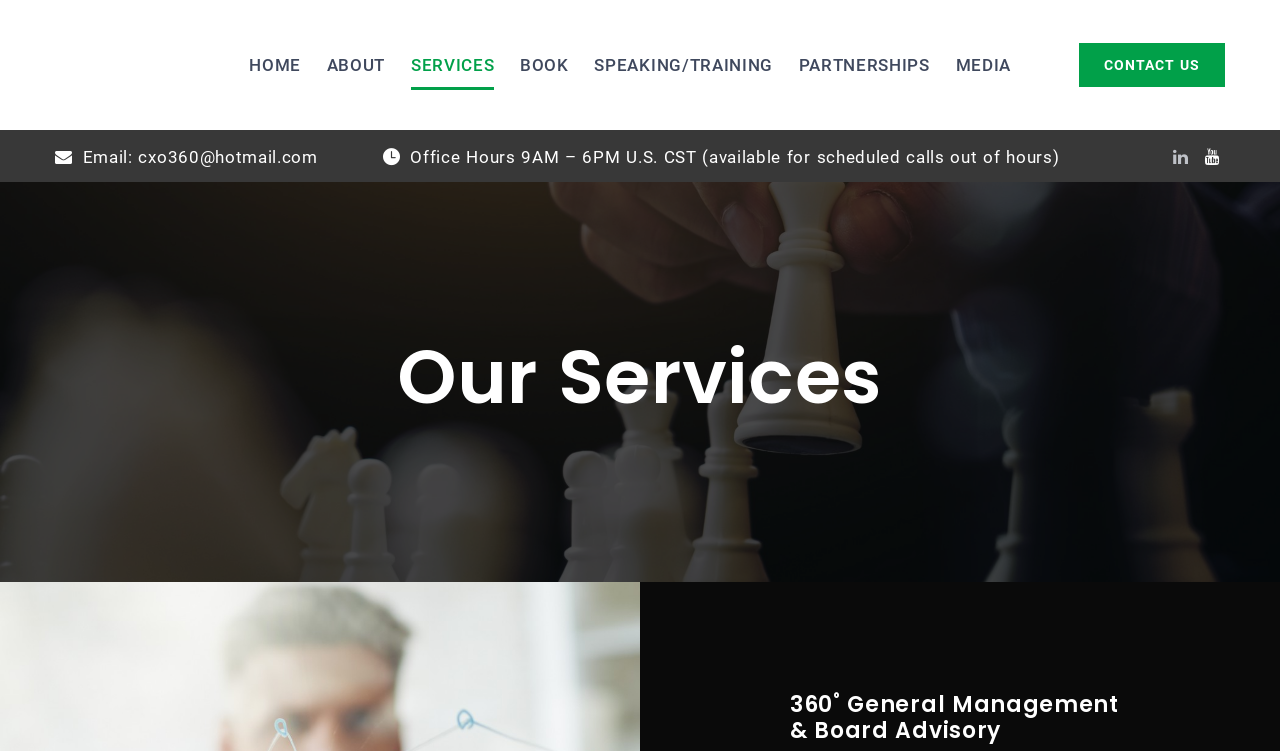Deliver a detailed narrative of the webpage's visual and textual elements.

The webpage is about CXO360's services, with a top navigation menu consisting of 8 links: HOME, ABOUT, SERVICES, BOOK, SPEAKING/TRAINING, PARTNERSHIPS, MEDIA, and CONTACT US, aligned horizontally across the top of the page. 

Below the navigation menu, there is a section with the company's contact information, including an email address and office hours. 

To the right of the contact information, there are two social media icons. 

Further down the page, there is a main heading titled "Our Services", which is centered on the page. 

Under the main heading, there is a subheading titled "360˚ General Management & Board Advisory", positioned below the main heading.